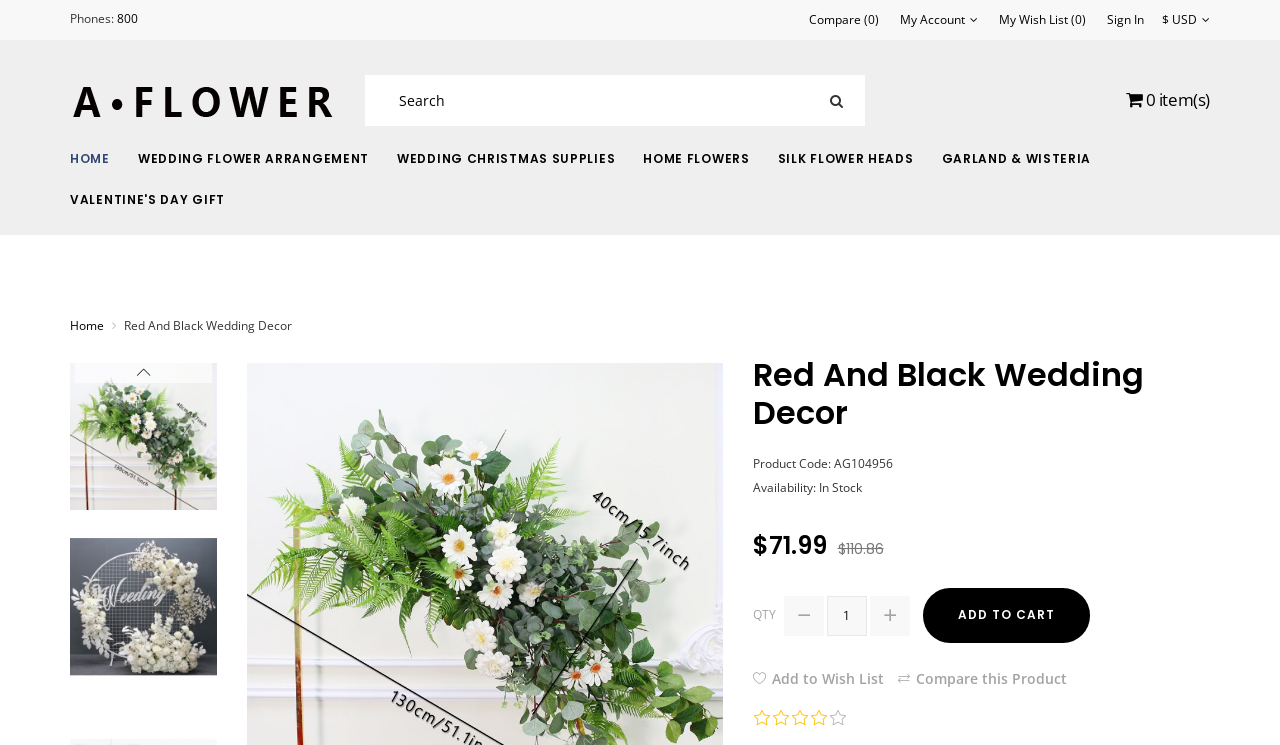What is the product code?
Look at the screenshot and respond with a single word or phrase.

AG104956